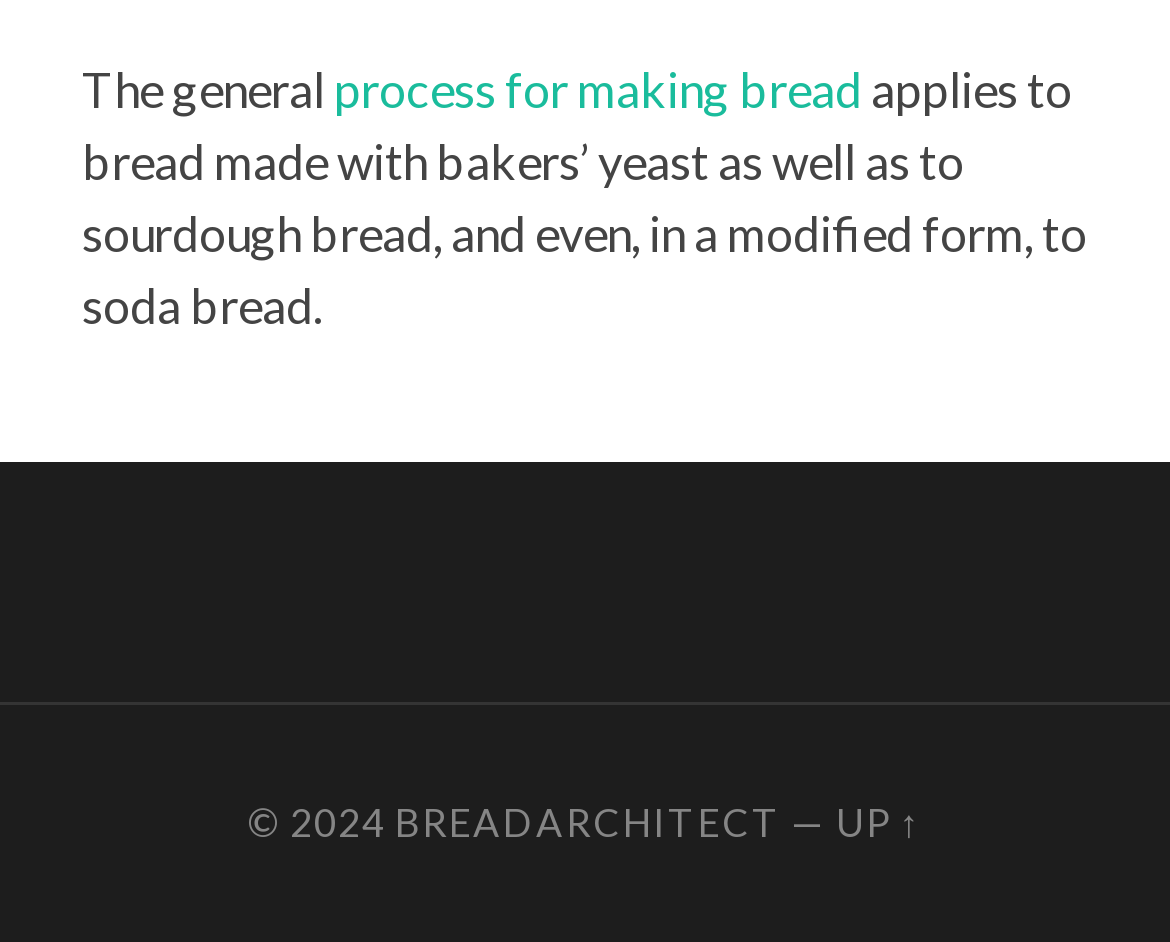What is the copyright year?
Use the screenshot to answer the question with a single word or phrase.

2024